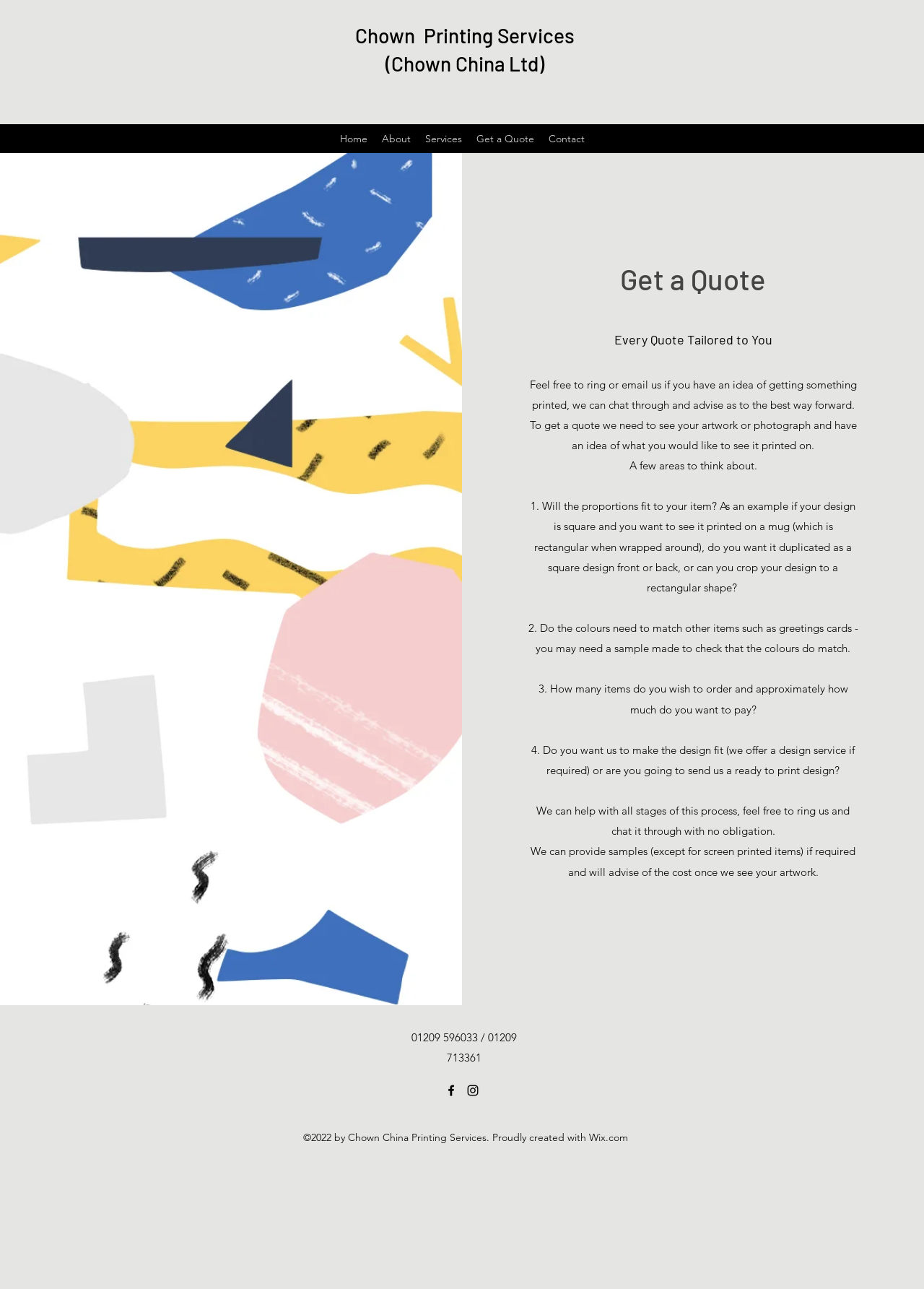Identify and provide the main heading of the webpage.

Get a Quote